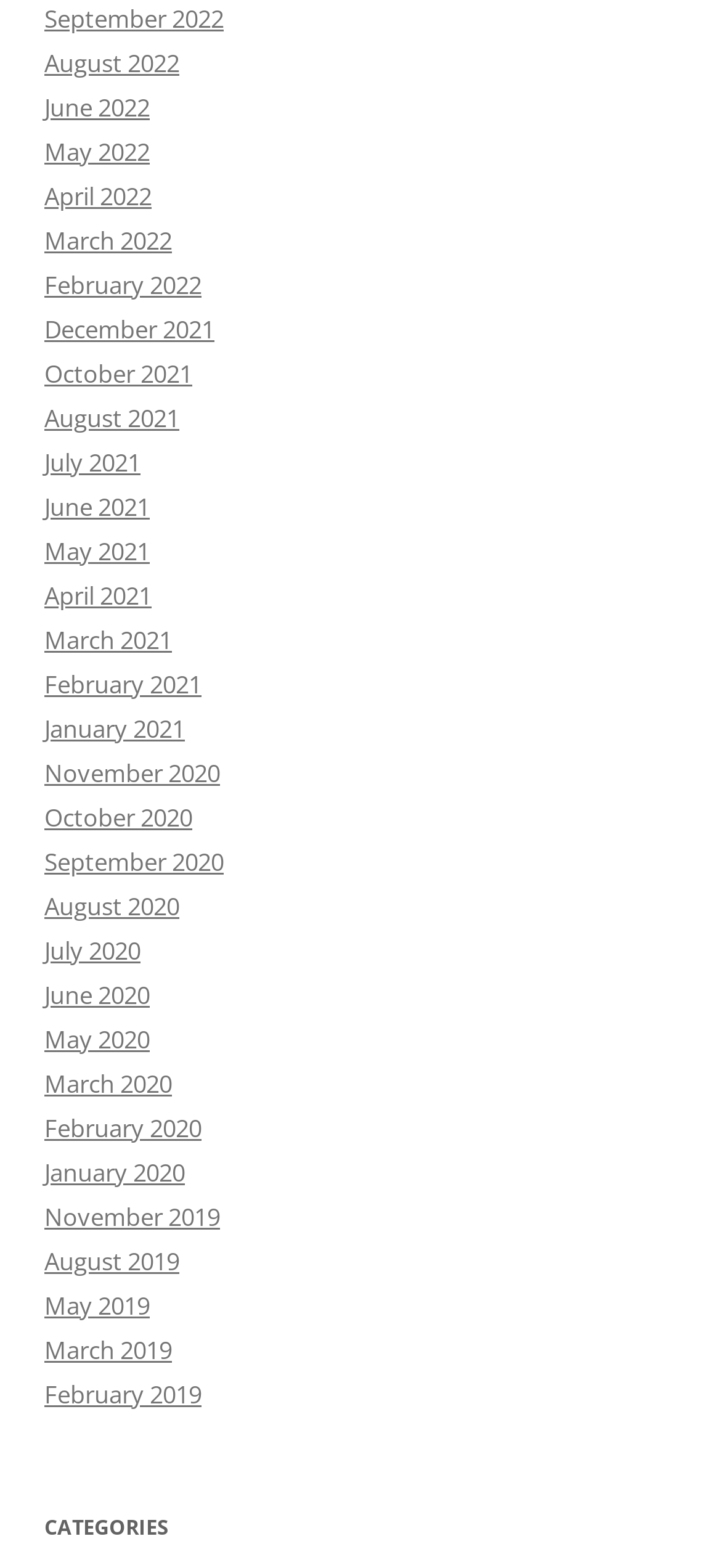Respond to the following question using a concise word or phrase: 
What is the latest month listed?

September 2022